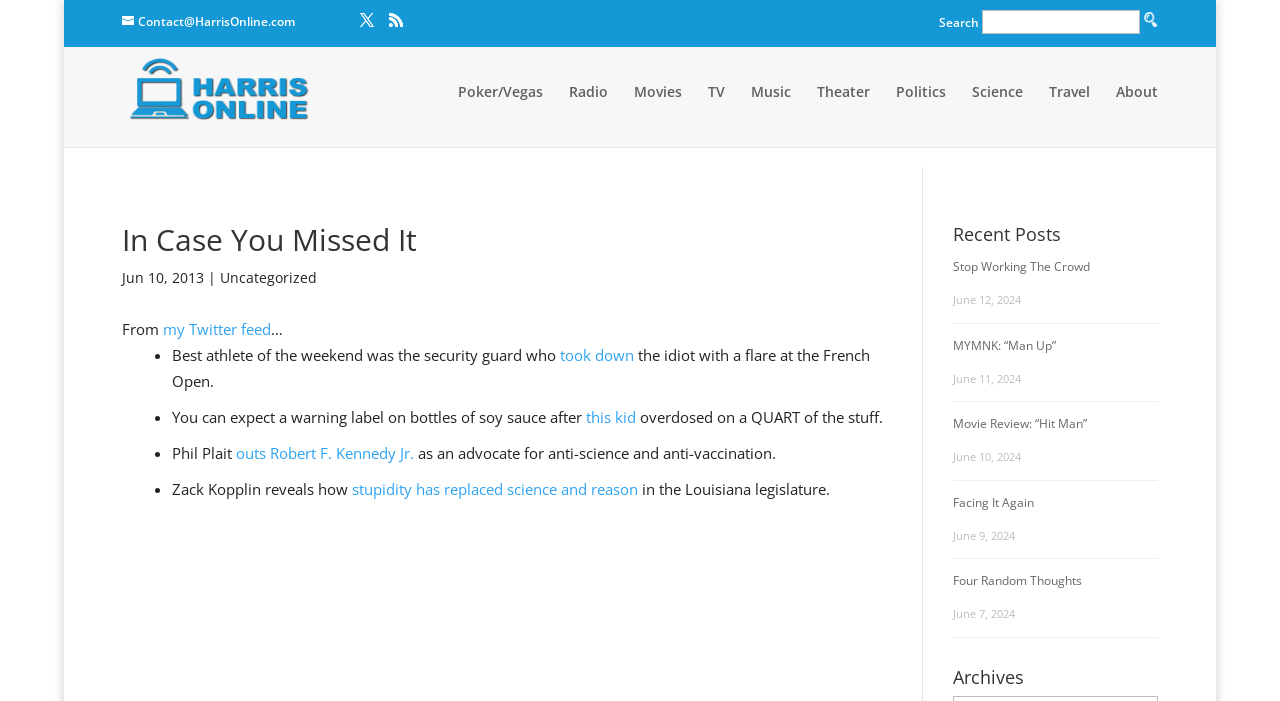What is the title of the first article on the webpage?
Using the image as a reference, deliver a detailed and thorough answer to the question.

I looked at the article element and found the heading 'In Case You Missed It' which is the title of the first article on the webpage.